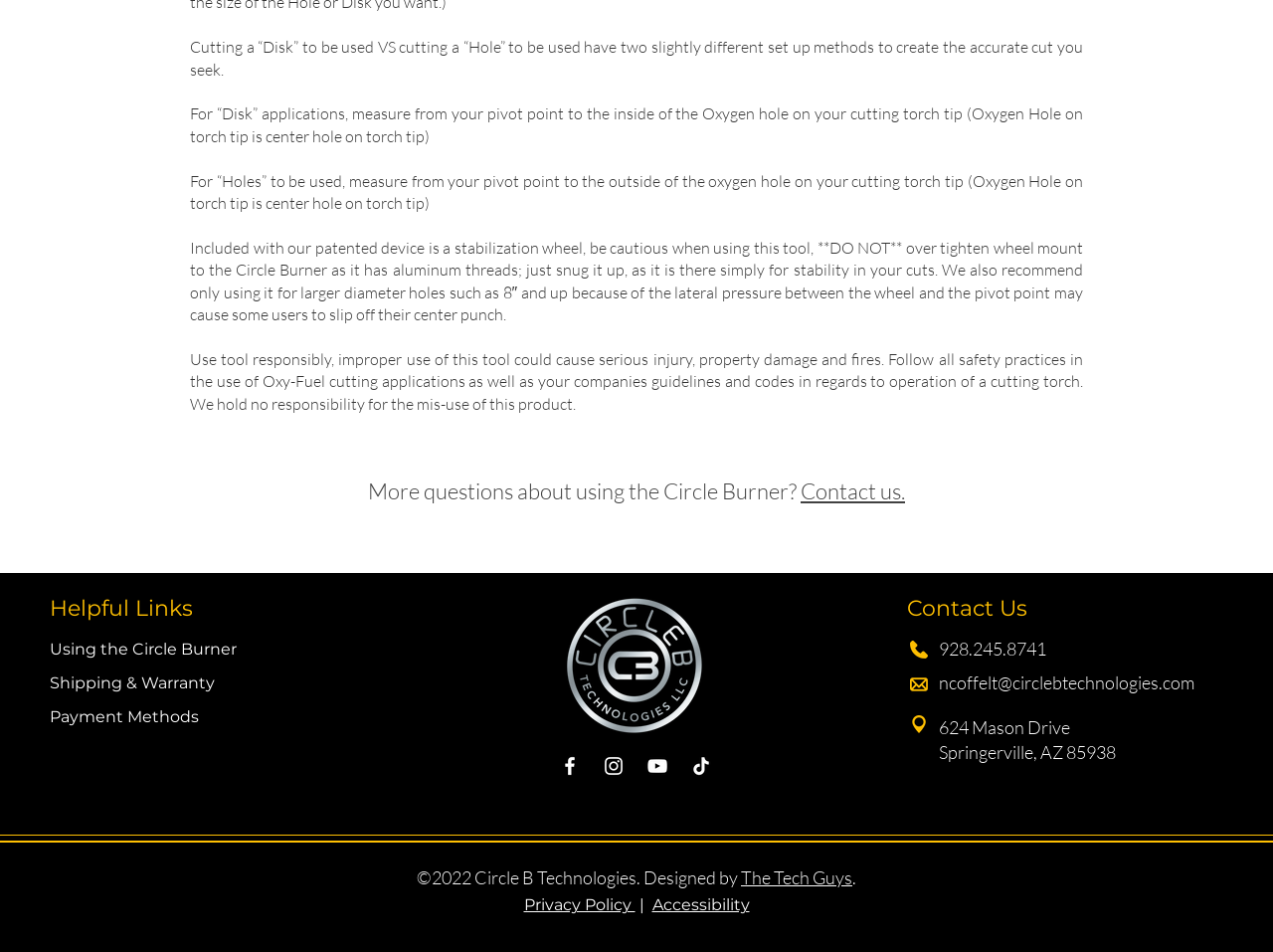Identify the bounding box for the UI element that is described as follows: "ncoffelt@circlebtechnologies.com".

[0.737, 0.705, 0.938, 0.728]